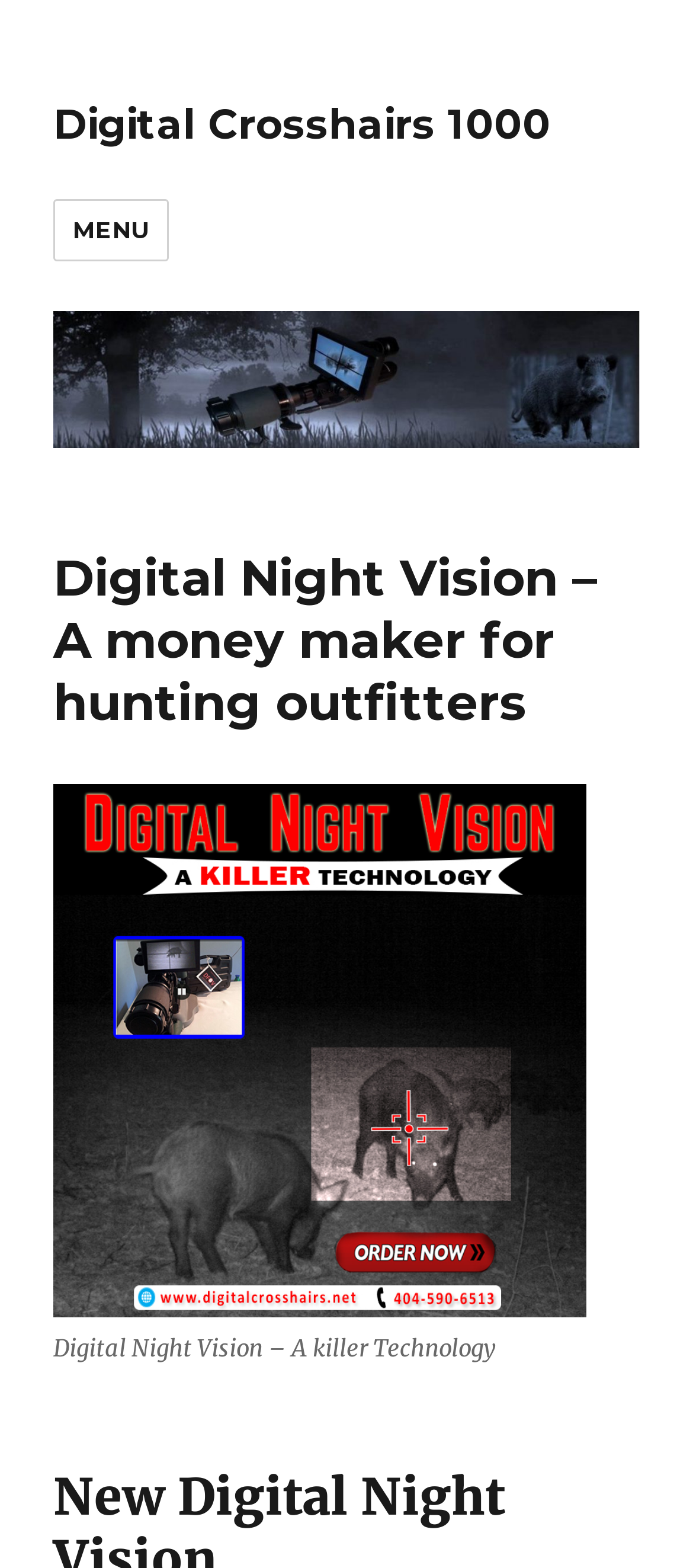What is the topic of the article?
Please provide a single word or phrase based on the screenshot.

Digital Night Vision